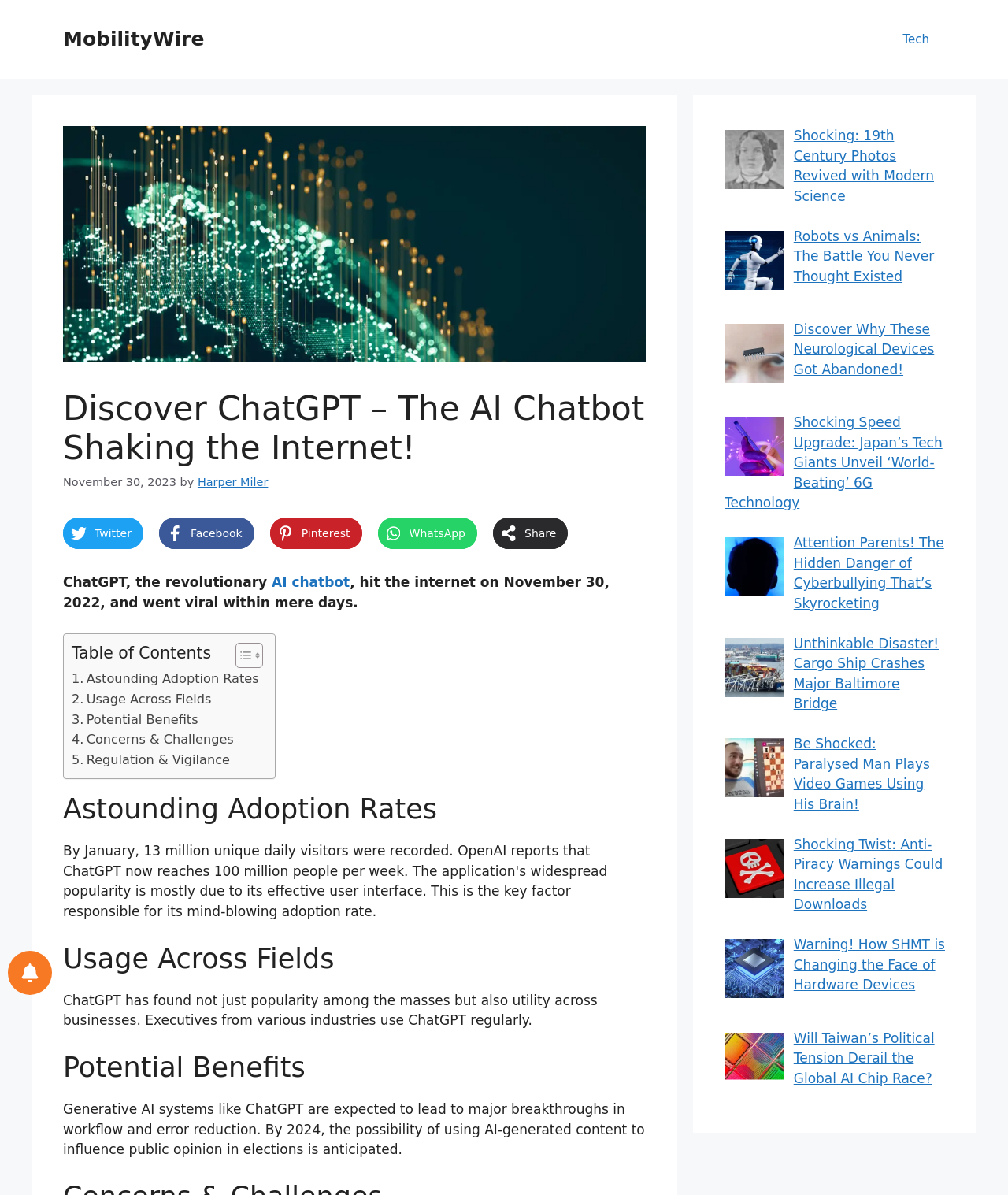Respond to the question below with a concise word or phrase:
What is the author of the article?

Harper Miler